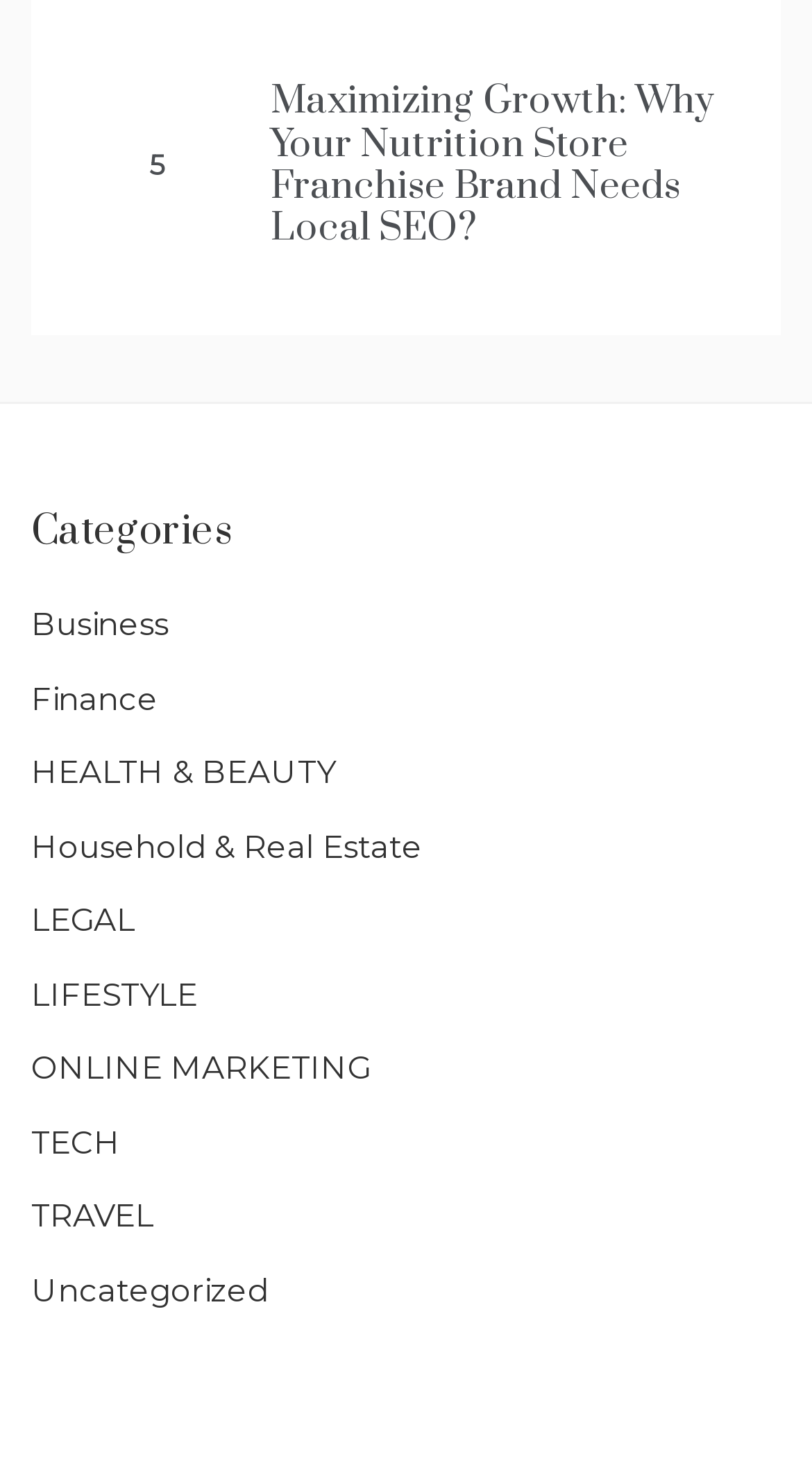Answer briefly with one word or phrase:
What is the topic of the first article?

Local SEO